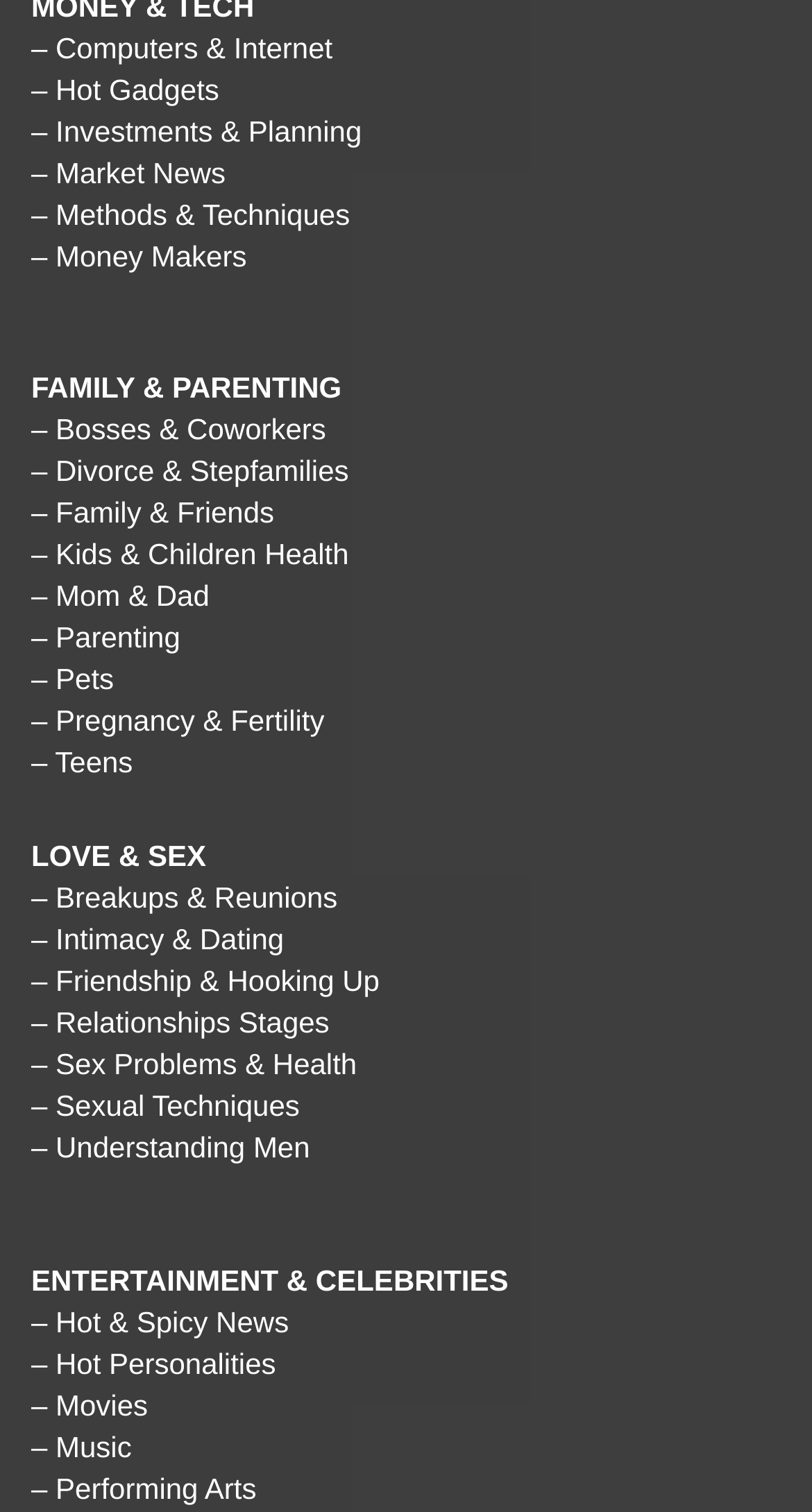Please analyze the image and give a detailed answer to the question:
What is the first sub-link under FAMILY & PARENTING?

By examining the webpage, I can see that the first sub-link under the FAMILY & PARENTING category is '– Bosses & Coworkers', which is located at coordinates [0.038, 0.273, 0.402, 0.295].